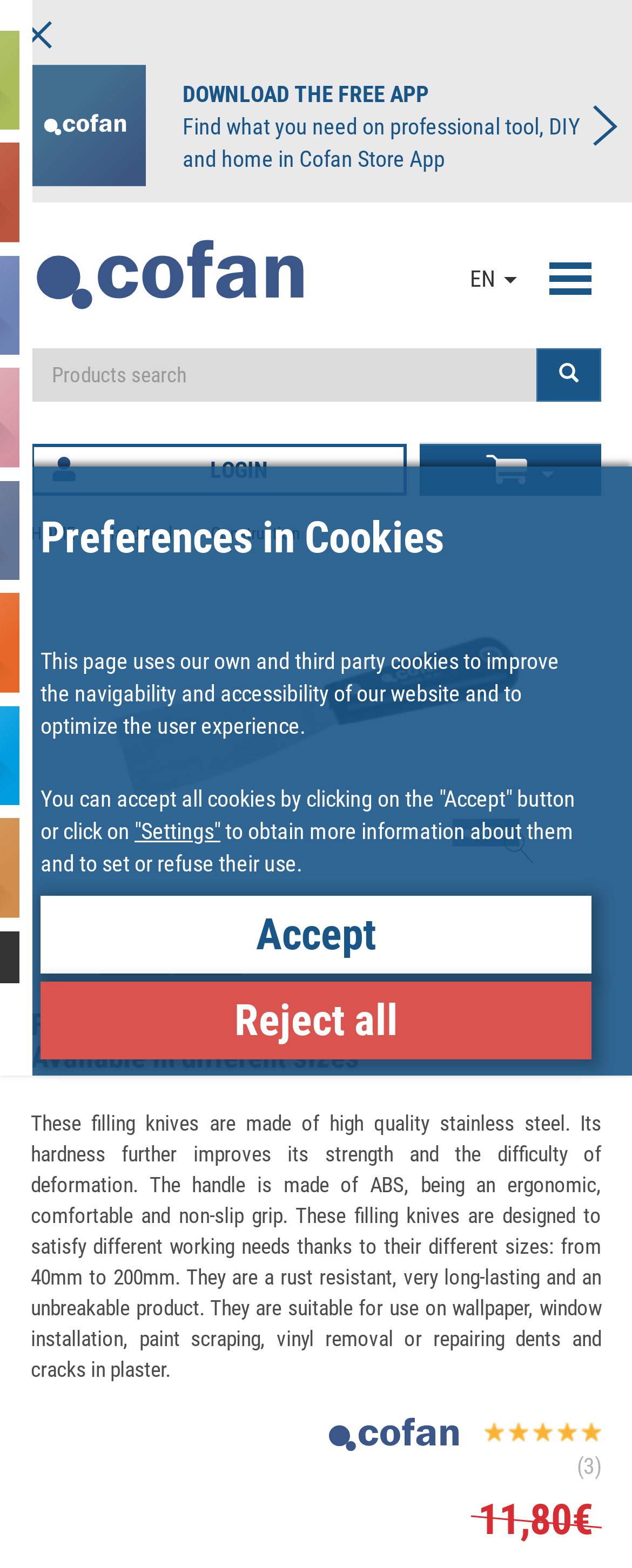Identify the bounding box for the UI element described as: "LOGIN". Ensure the coordinates are four float numbers between 0 and 1, formatted as [left, top, right, bottom].

[0.049, 0.157, 0.644, 0.19]